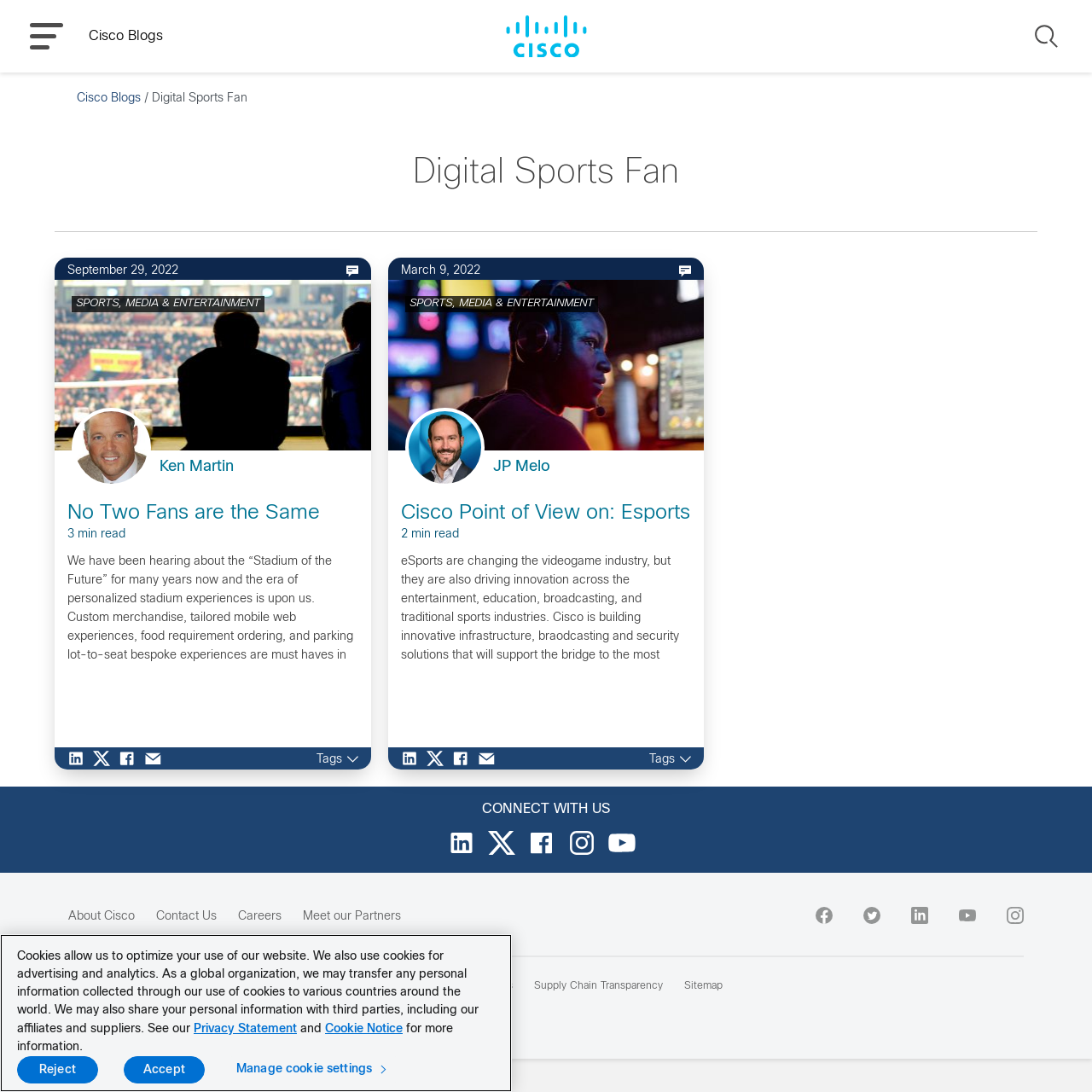Determine the title of the webpage and give its text content.

Digital Sports Fan